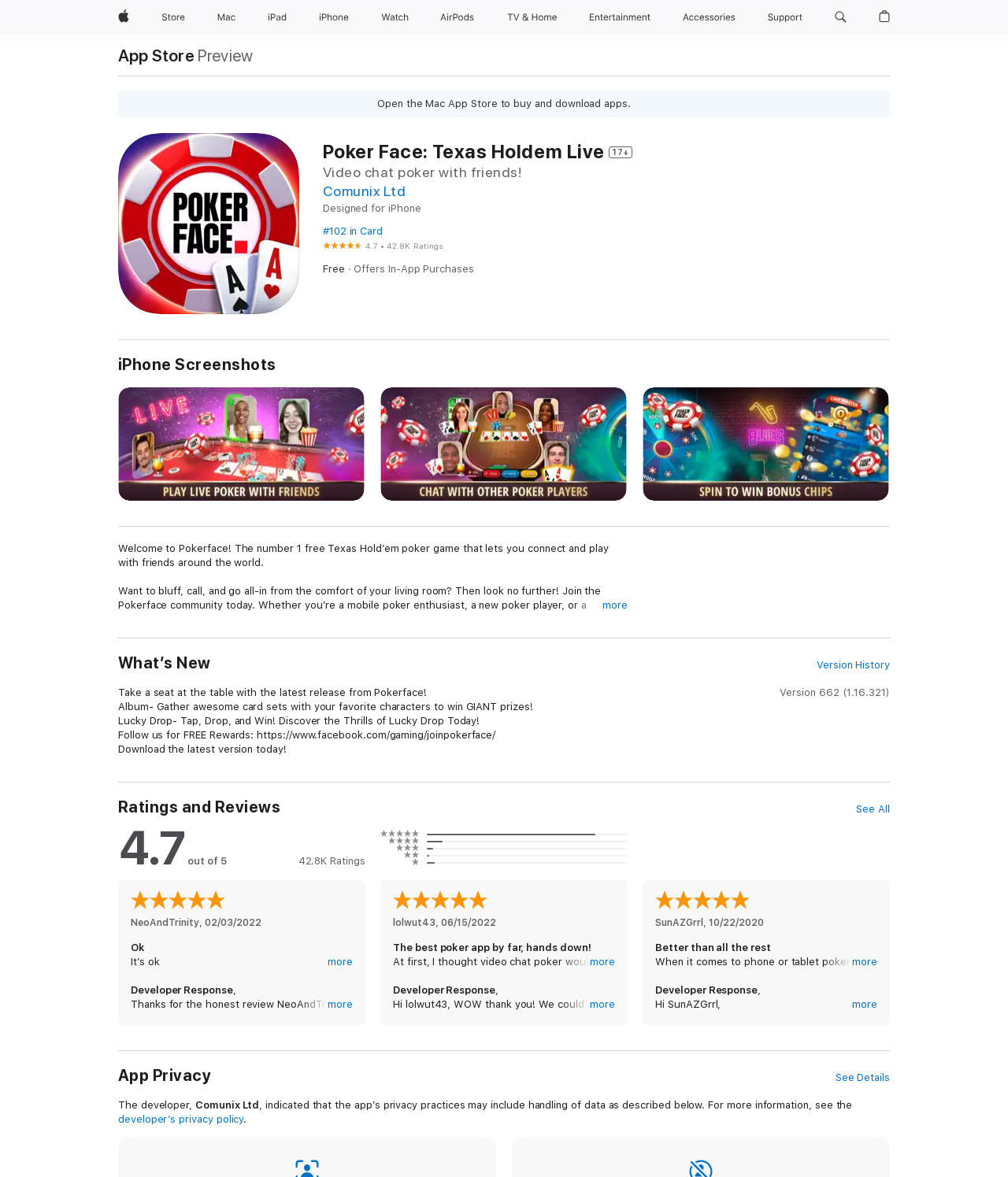Determine the bounding box coordinates for the area you should click to complete the following instruction: "Search apple.com".

[0.822, 0.0, 0.846, 0.029]